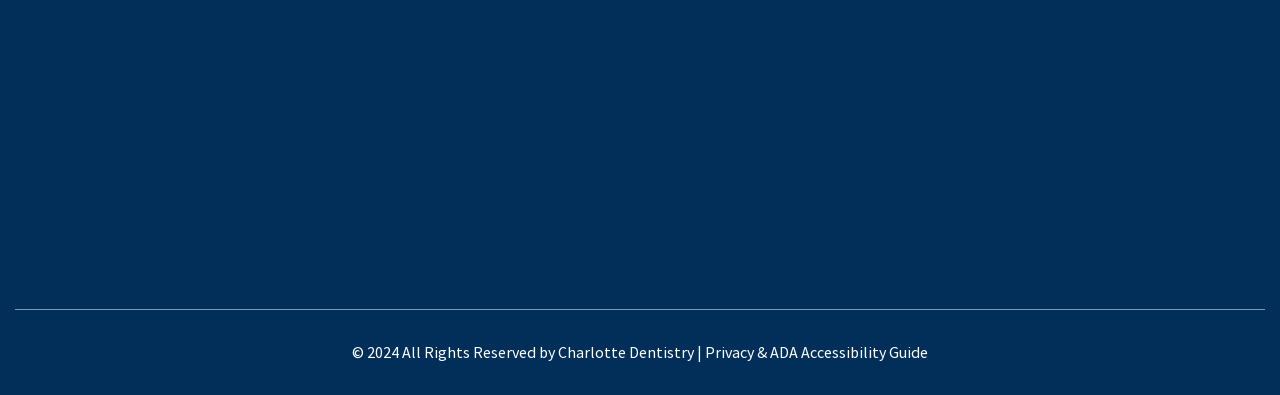Provide the bounding box coordinates for the area that should be clicked to complete the instruction: "Schedule an online appointment".

[0.023, 0.584, 0.163, 0.68]